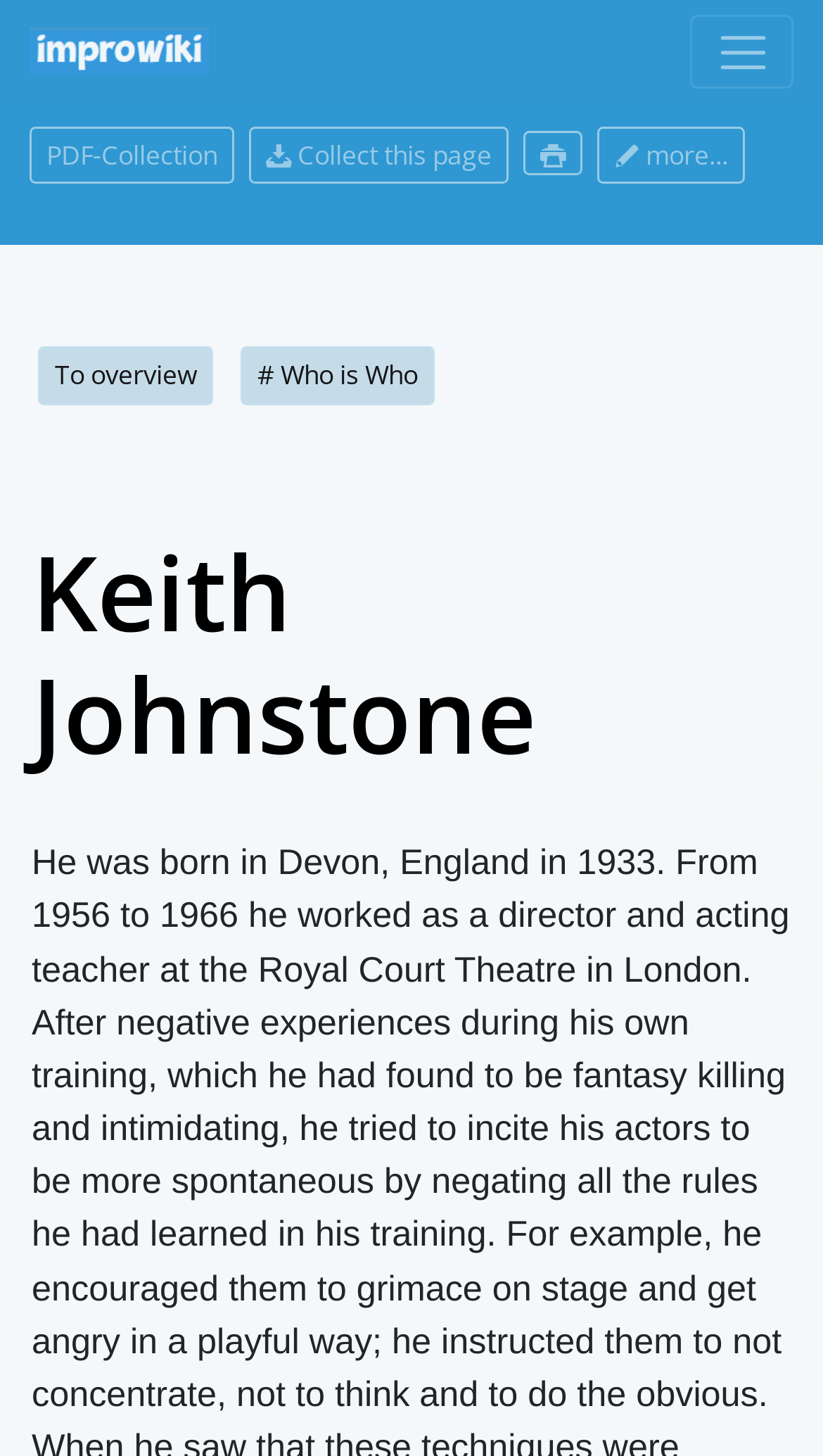Identify the bounding box coordinates of the section to be clicked to complete the task described by the following instruction: "Toggle navigation". The coordinates should be four float numbers between 0 and 1, formatted as [left, top, right, bottom].

[0.838, 0.01, 0.964, 0.061]